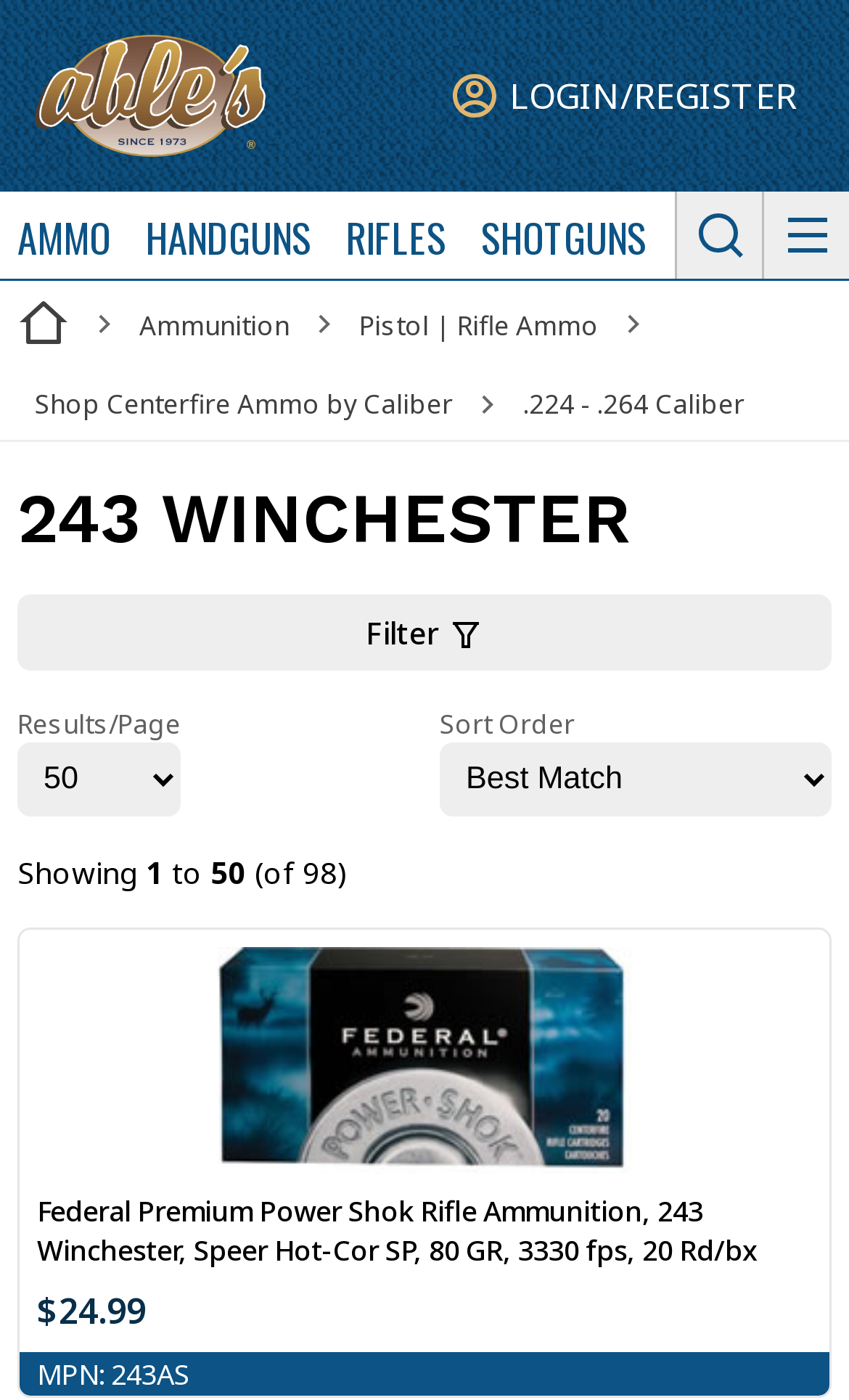Locate the bounding box coordinates of the element that needs to be clicked to carry out the instruction: "Select 'RIFLES' from the menu". The coordinates should be given as four float numbers ranging from 0 to 1, i.e., [left, top, right, bottom].

[0.408, 0.147, 0.526, 0.189]